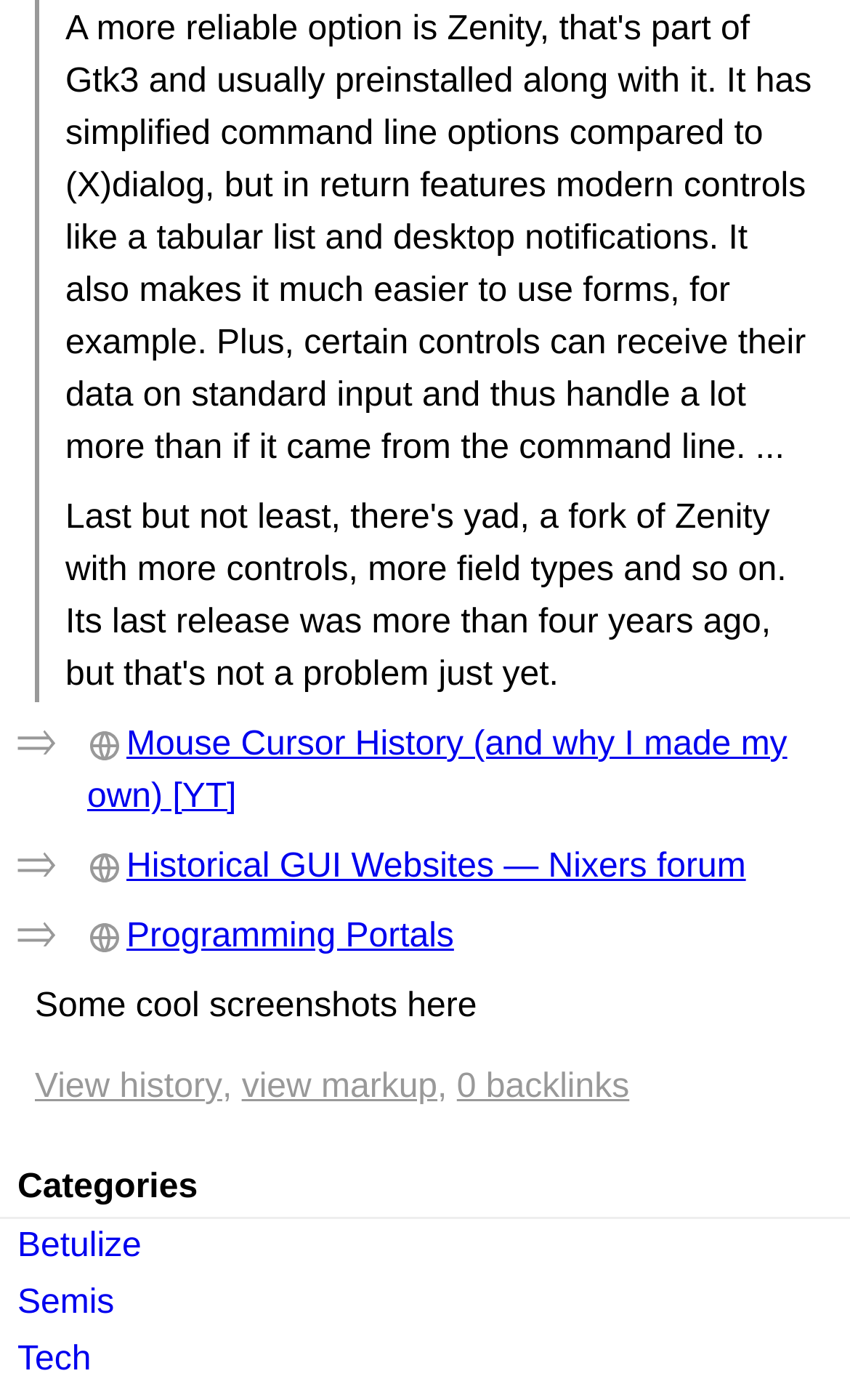What is the first link in the list?
Answer briefly with a single word or phrase based on the image.

Mouse Cursor History